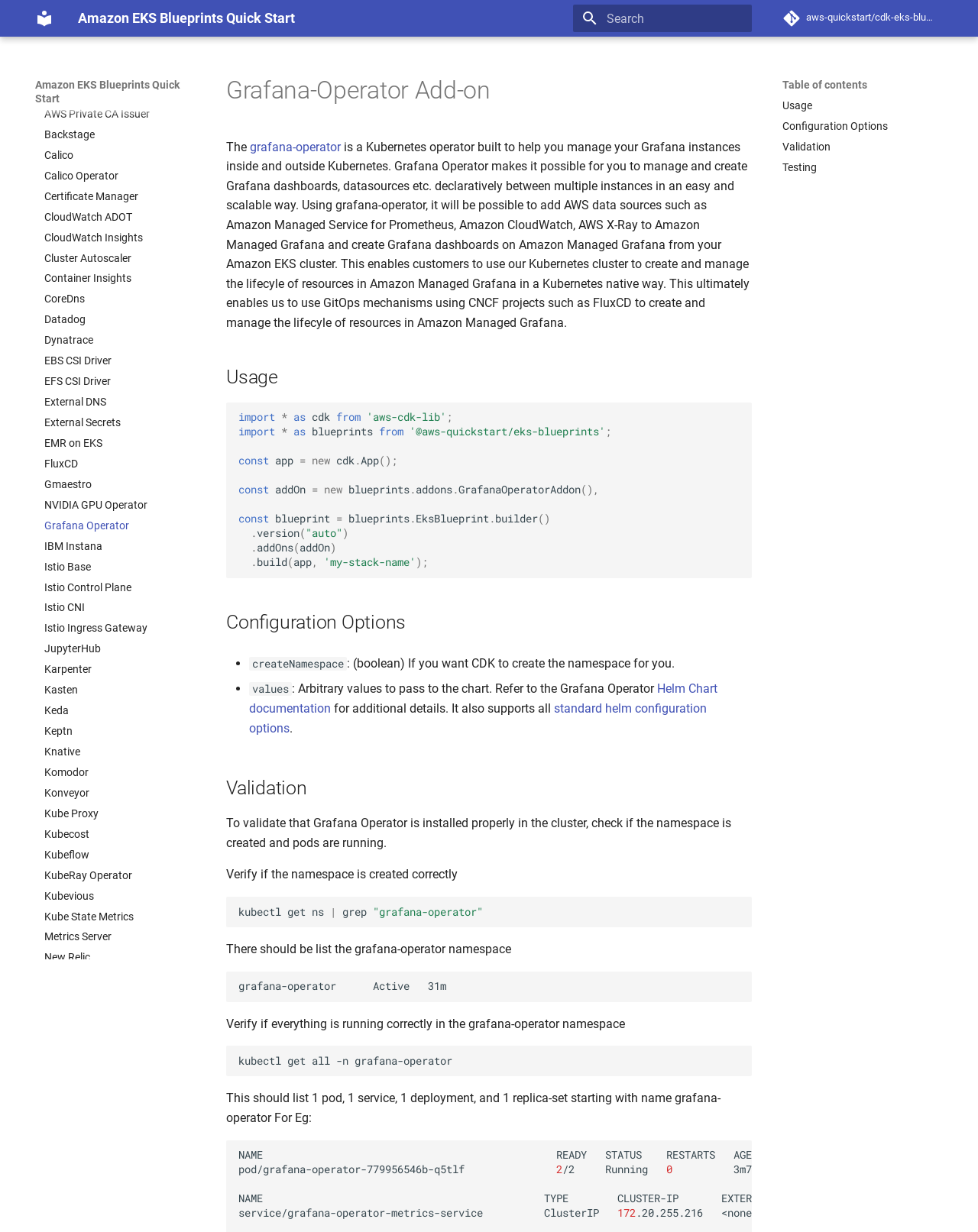What is the name of the navigation section?
Carefully examine the image and provide a detailed answer to the question.

The navigation section is located at the bottom of the webpage, and its name can be found in the static text element 'Table of contents'.